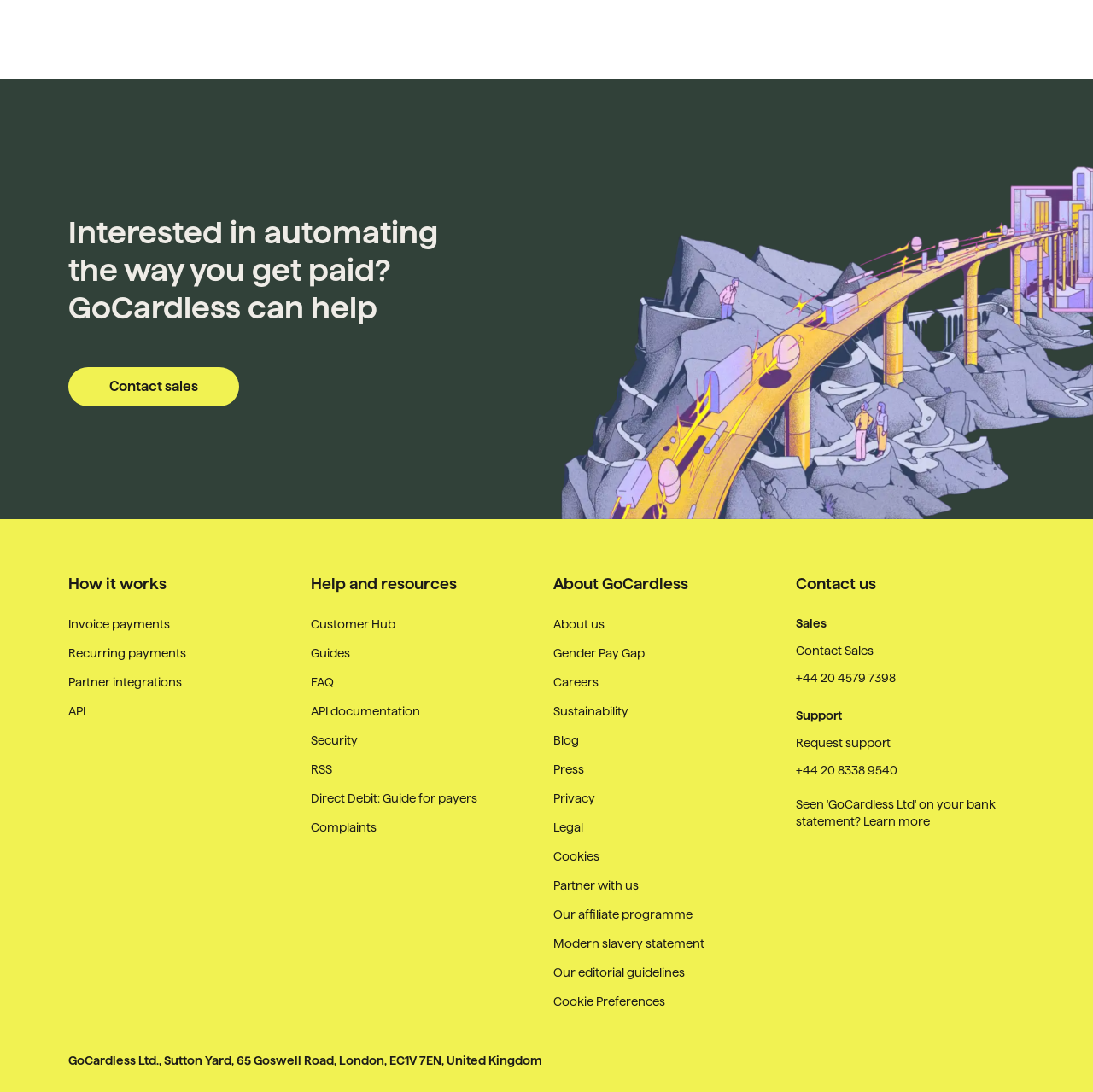Please reply to the following question using a single word or phrase: 
What are the three main navigation categories?

How it works, Help and resources, About GoCardless